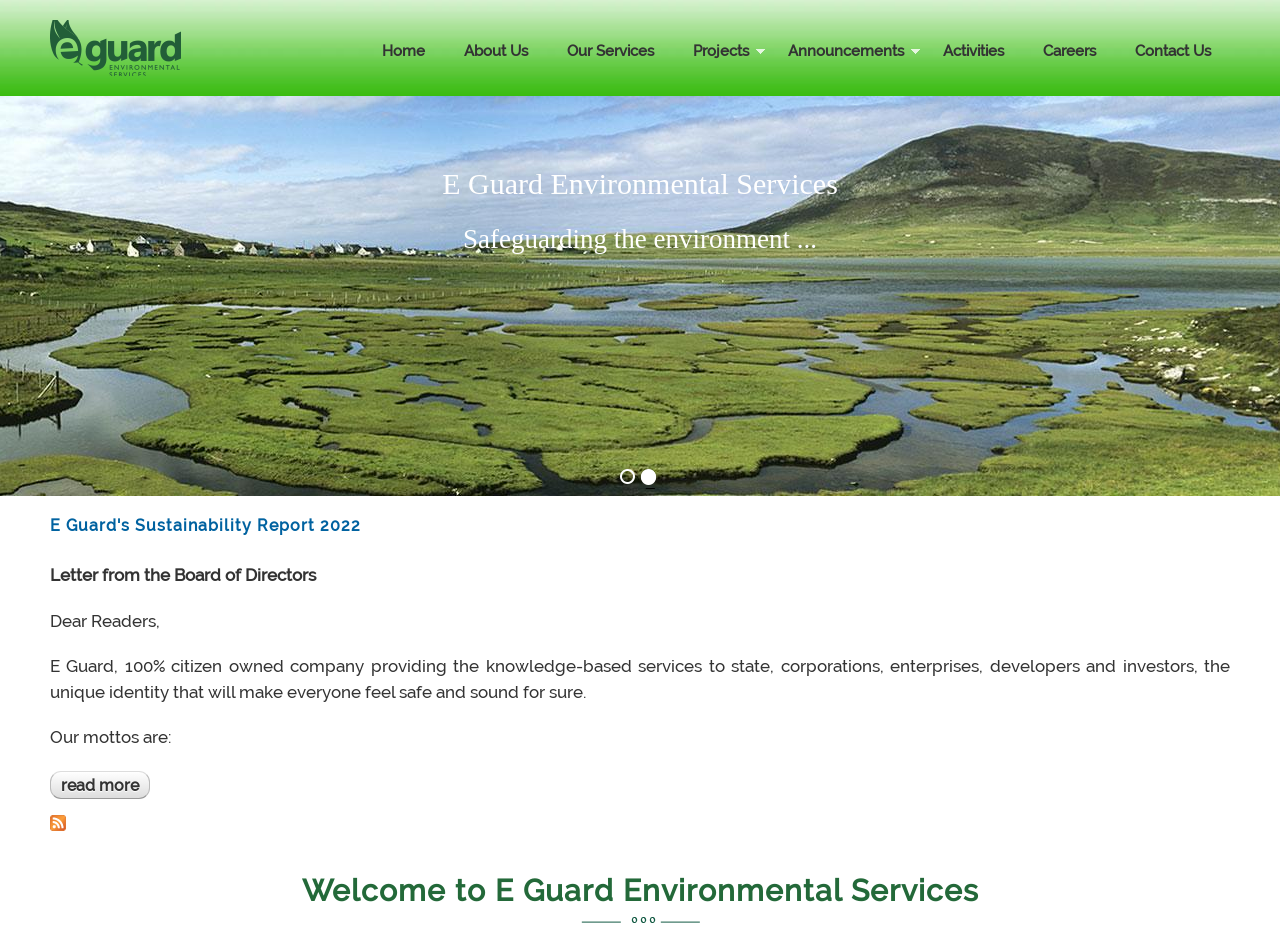Predict the bounding box of the UI element that fits this description: "E Guard Environmental Services".

[0.345, 0.177, 0.655, 0.213]